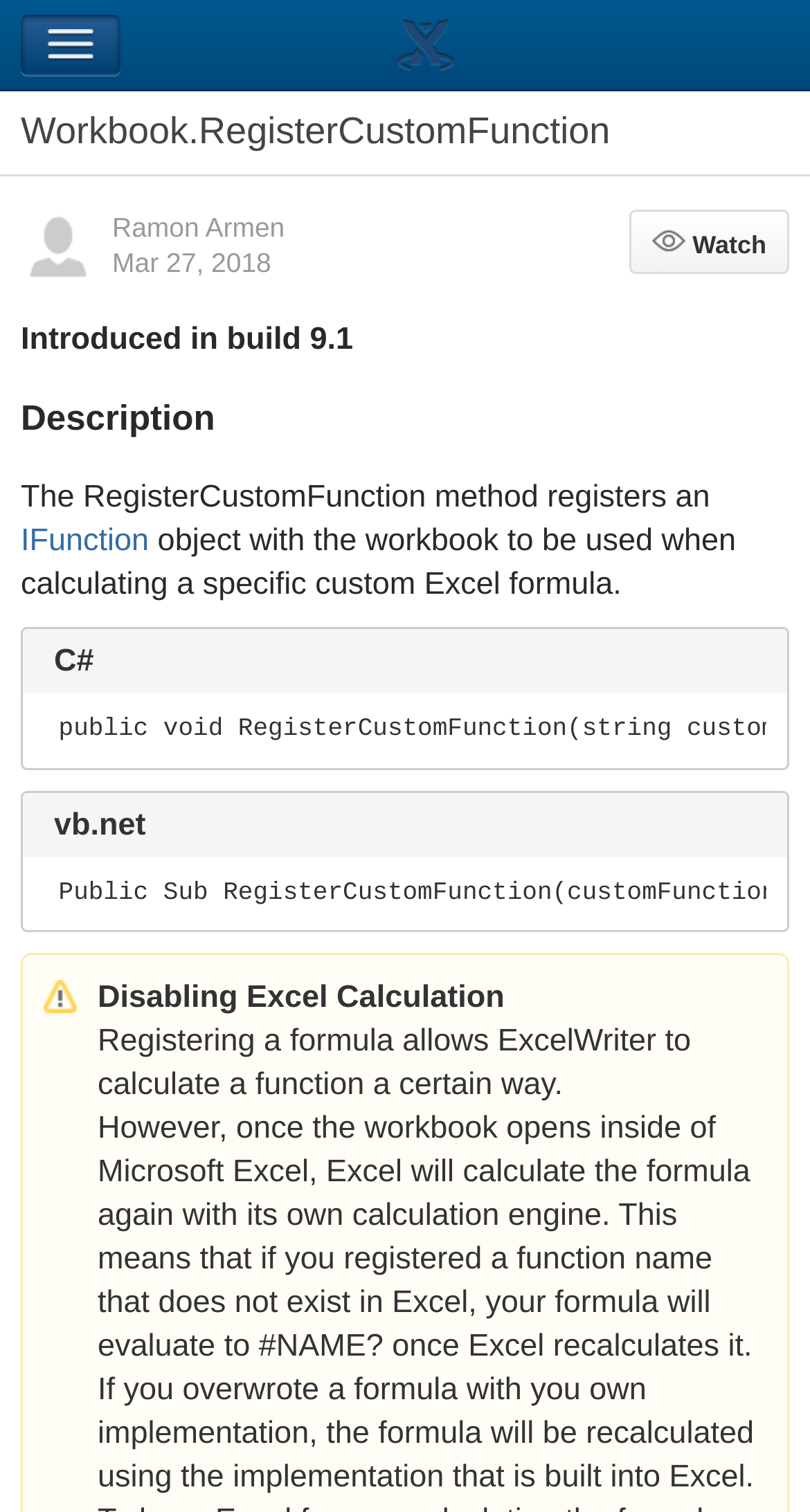Determine the bounding box coordinates for the HTML element mentioned in the following description: "Mar 27, 2018". The coordinates should be a list of four floats ranging from 0 to 1, represented as [left, top, right, bottom].

[0.138, 0.163, 0.335, 0.184]